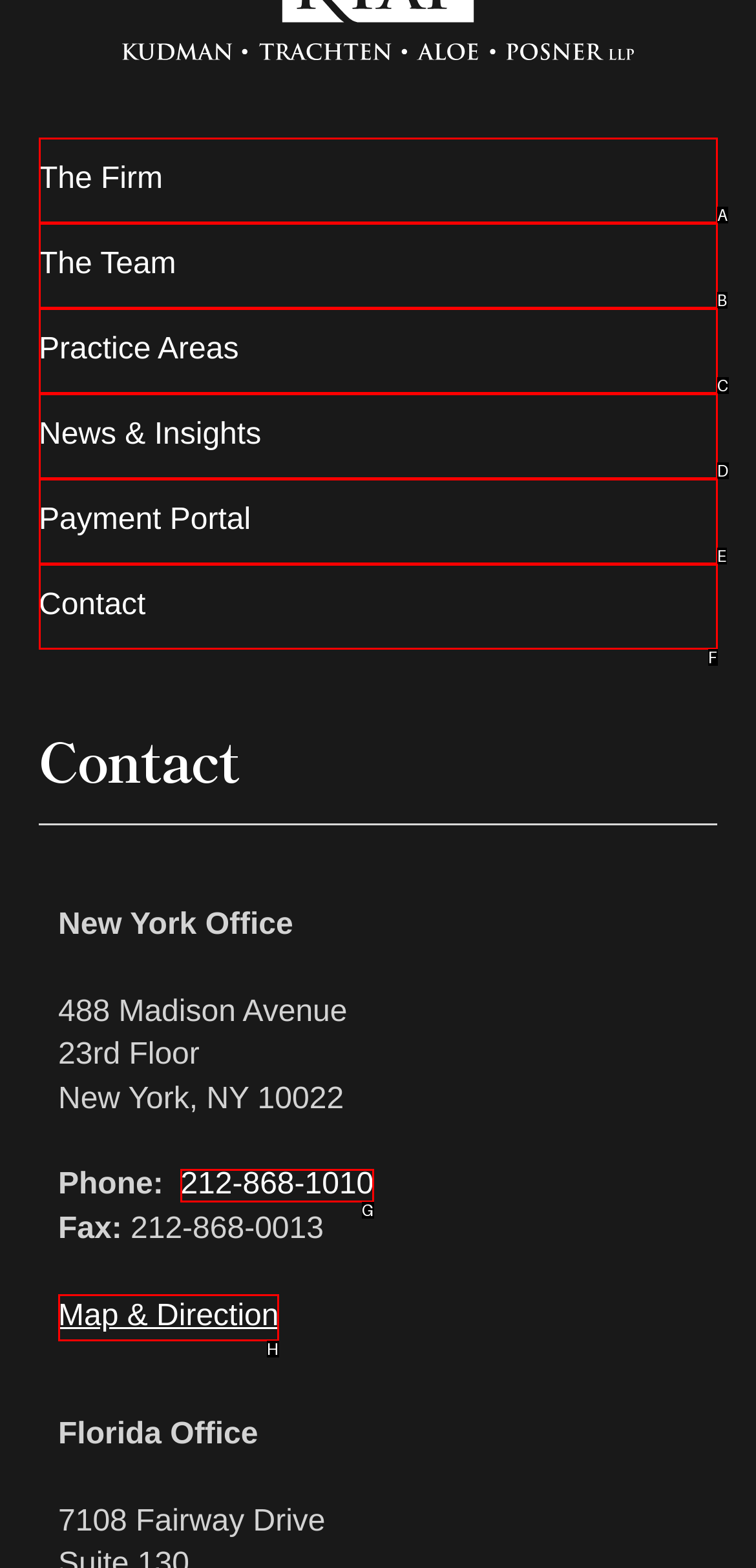Please identify the UI element that matches the description: Practice Areas
Respond with the letter of the correct option.

C